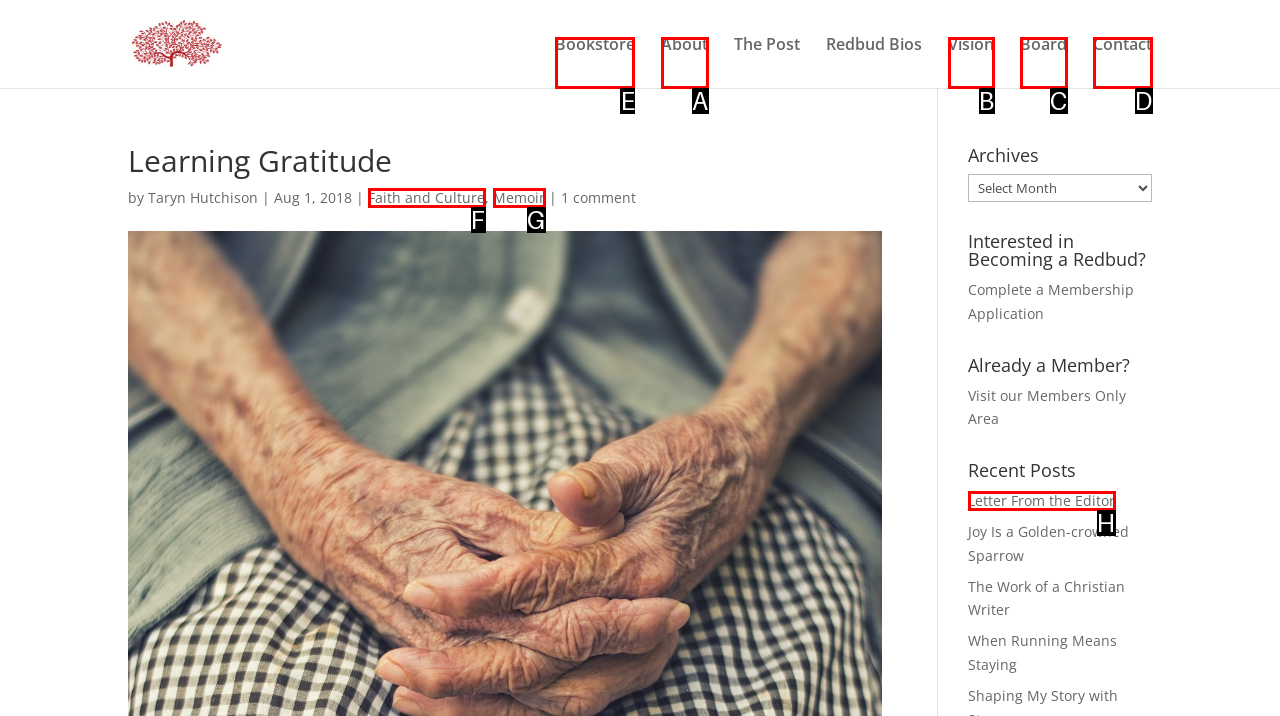Choose the HTML element that should be clicked to accomplish the task: go to the Bookstore. Answer with the letter of the chosen option.

E